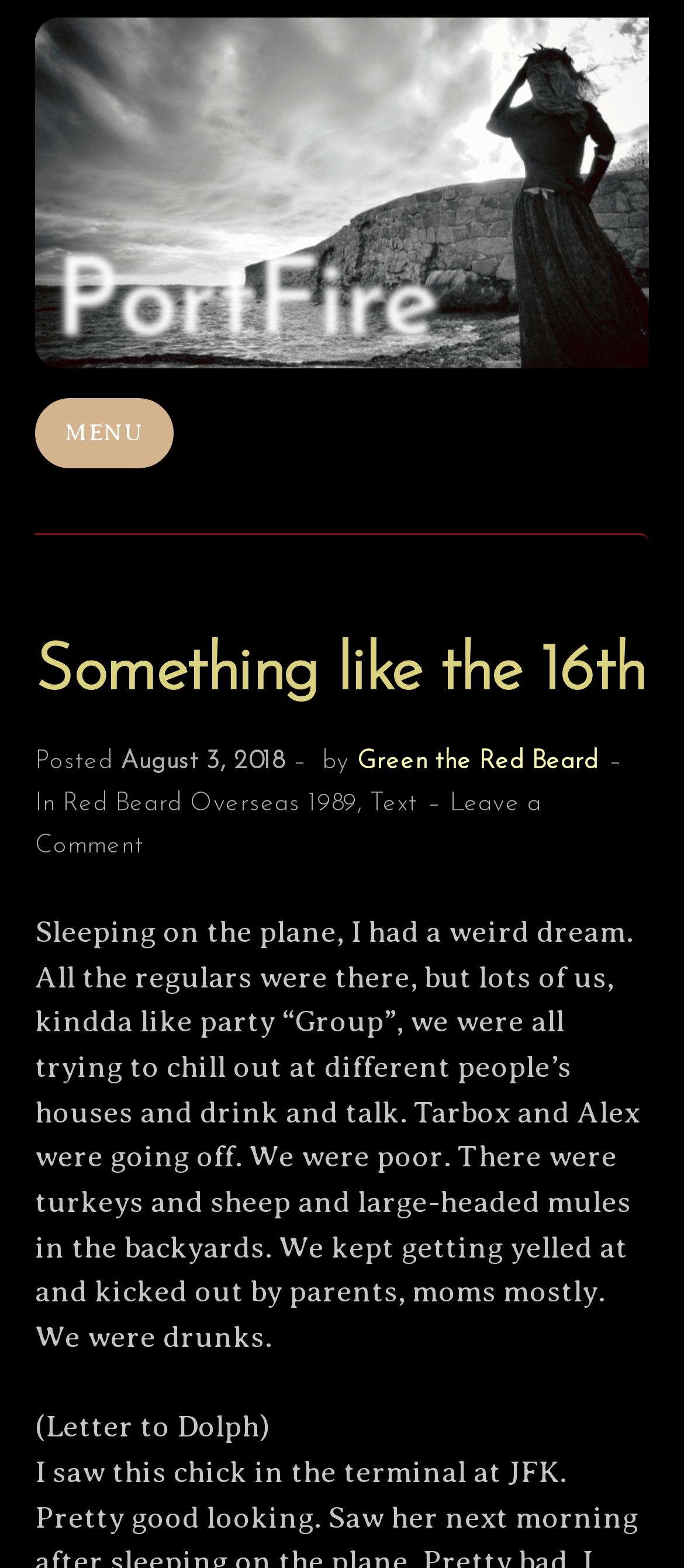Who is the author of the post?
Provide an in-depth answer to the question, covering all aspects.

I found the author's name by looking at the link 'Green the Red Beard' which is located below the heading 'Something like the 16th'.